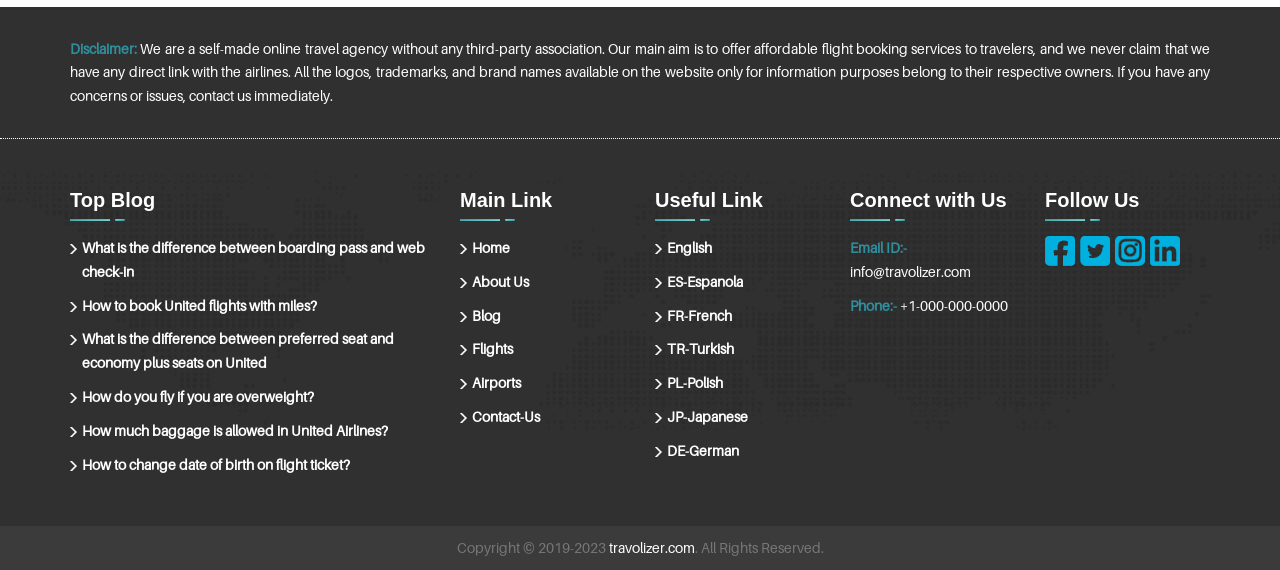For the element described, predict the bounding box coordinates as (top-left x, top-left y, bottom-right x, bottom-right y). All values should be between 0 and 1. Element description: travolizer.com

[0.475, 0.941, 0.543, 0.983]